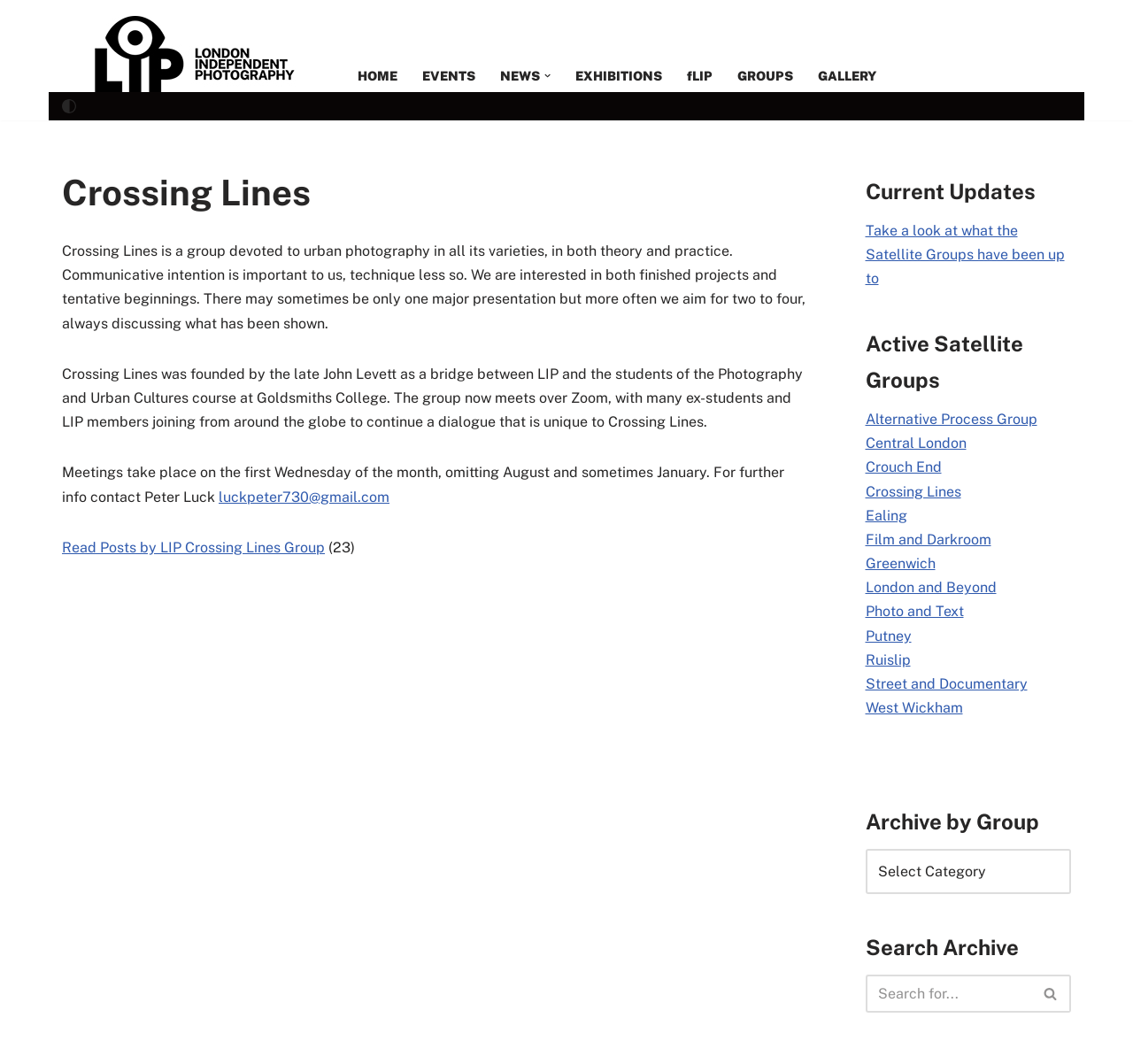Please identify the bounding box coordinates of the clickable element to fulfill the following instruction: "Search for keywords". The coordinates should be four float numbers between 0 and 1, i.e., [left, top, right, bottom].

None